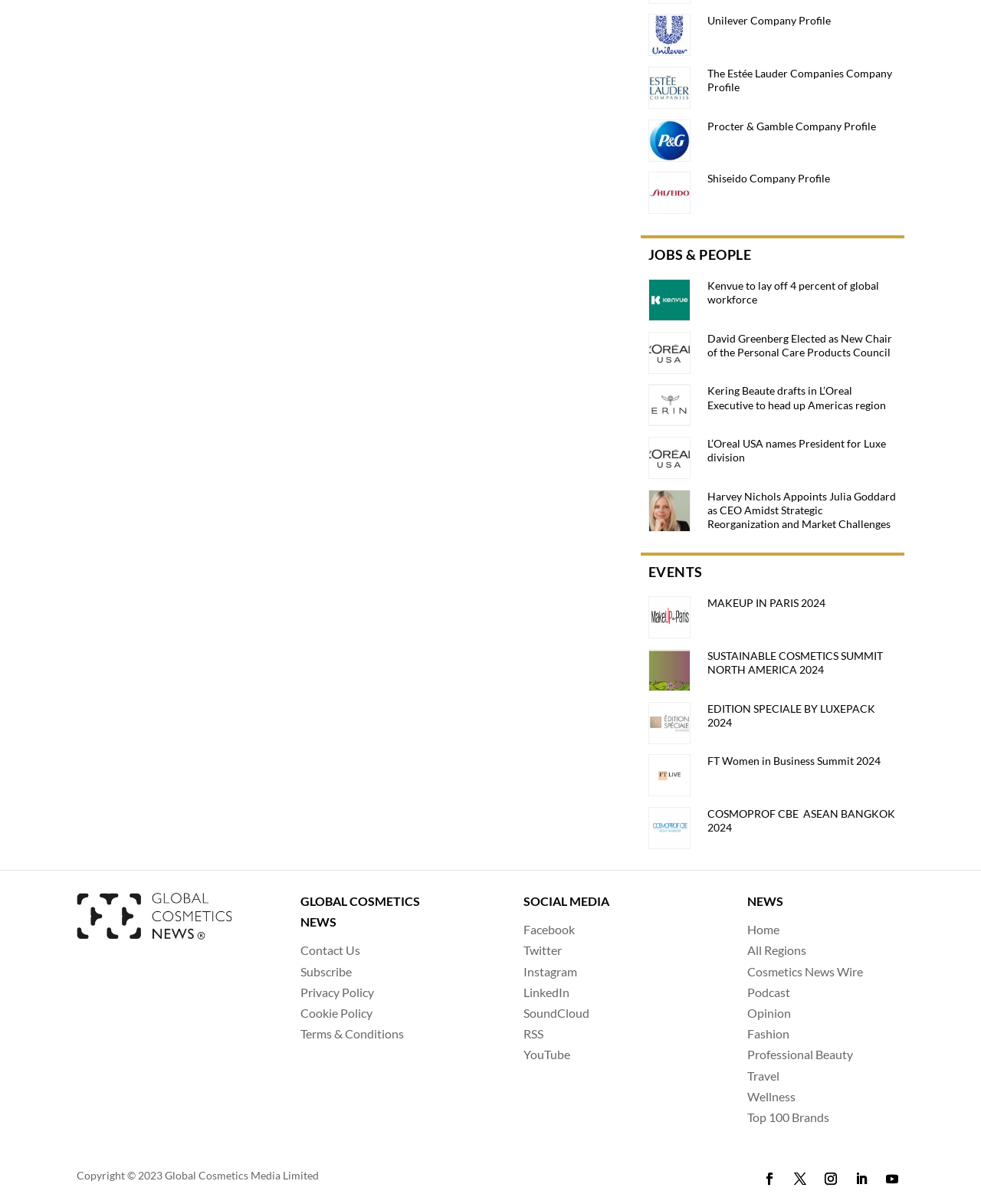Give a one-word or phrase response to the following question: What is the company profile link below 'Unilever'?

The Estée Lauder Companies